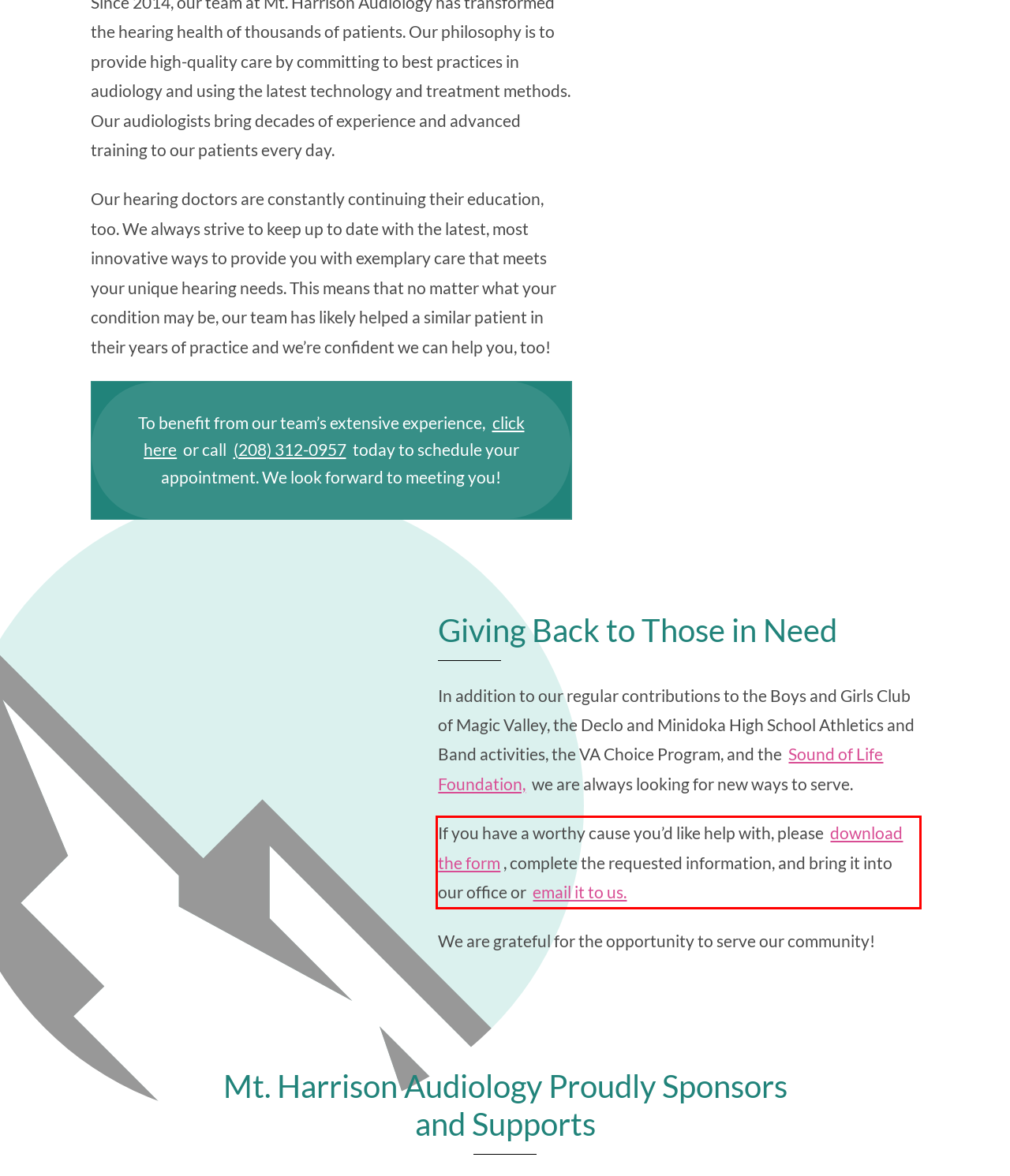You are provided with a screenshot of a webpage that includes a red bounding box. Extract and generate the text content found within the red bounding box.

If you have a worthy cause you’d like help with, please download the form, complete the requested information, and bring it into our office or email it to us.